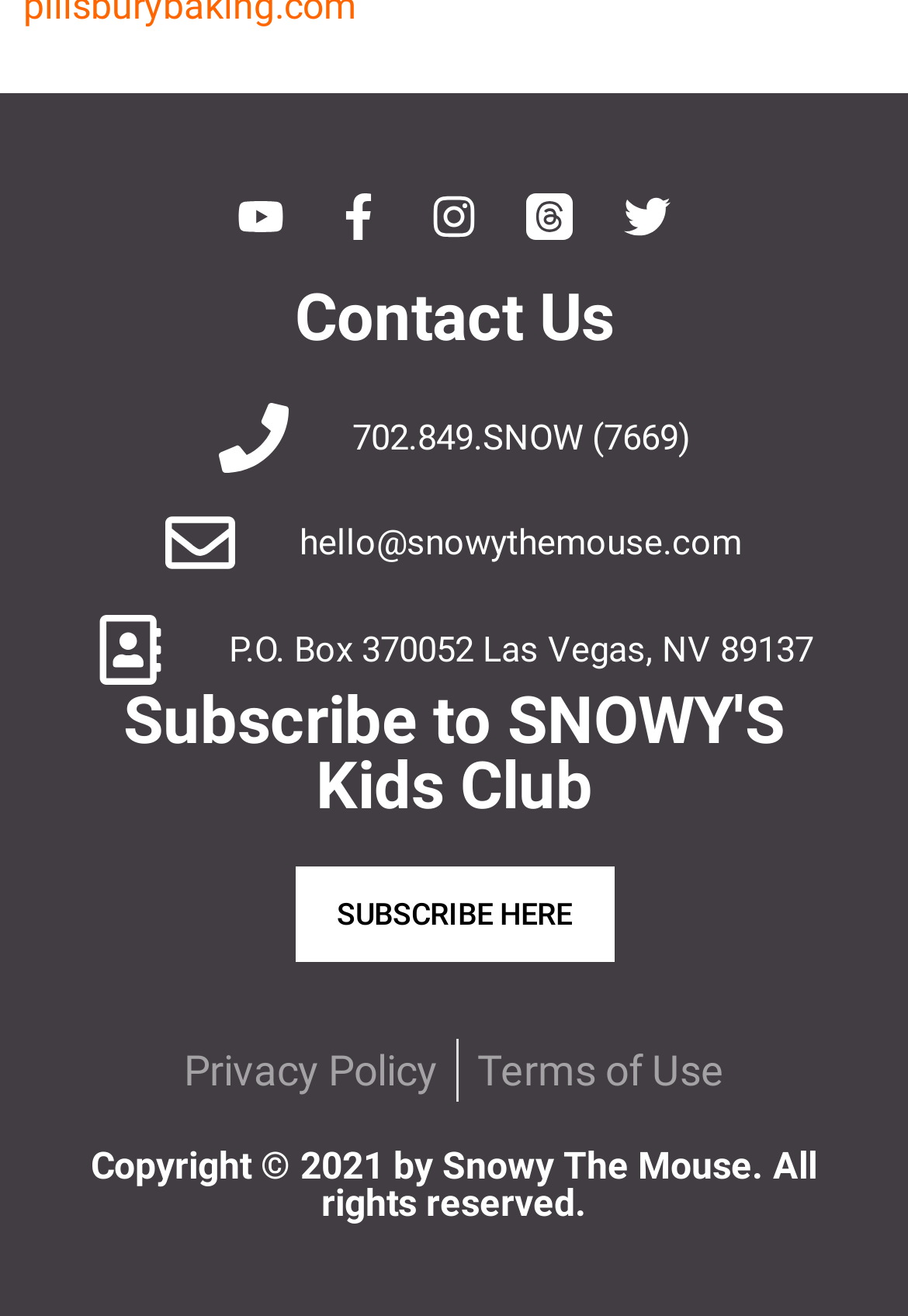Use the information in the screenshot to answer the question comprehensively: What year is the copyright for?

I found the copyright year by looking at the bottom of the page, where it is displayed as 'Copyright © 2021 by Snowy The Mouse. All rights reserved'.